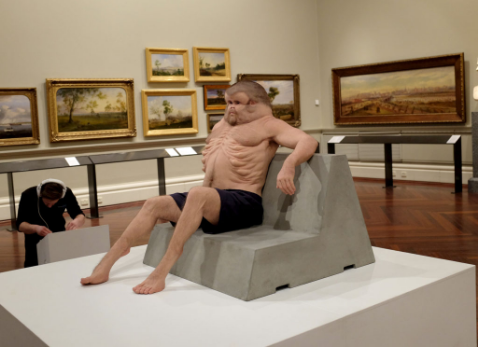Answer the following in one word or a short phrase: 
What is Graham sitting on?

A concrete block